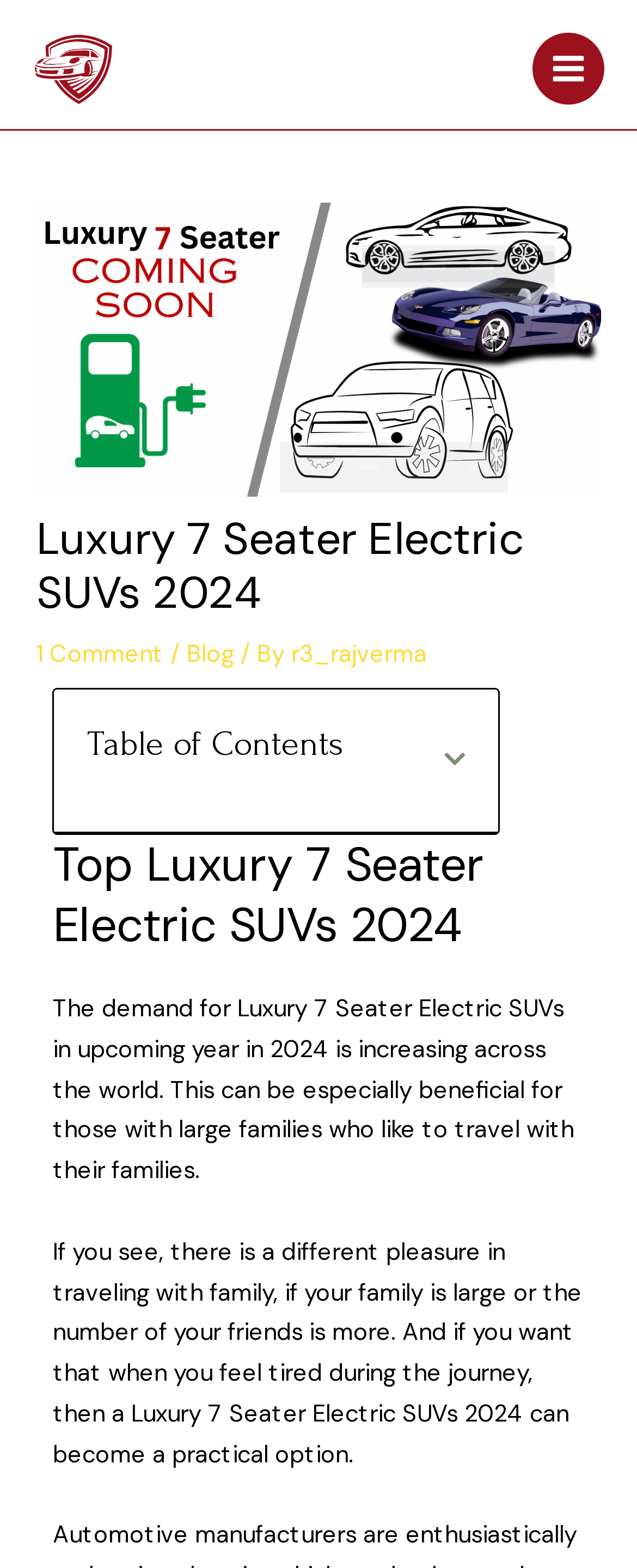What is the benefit of Luxury 7 Seater Electric SUVs?
We need a detailed and meticulous answer to the question.

According to the webpage, Luxury 7 Seater Electric SUVs can become a practical option for those with large families who like to travel with their families, as they provide a different pleasure in traveling with family.